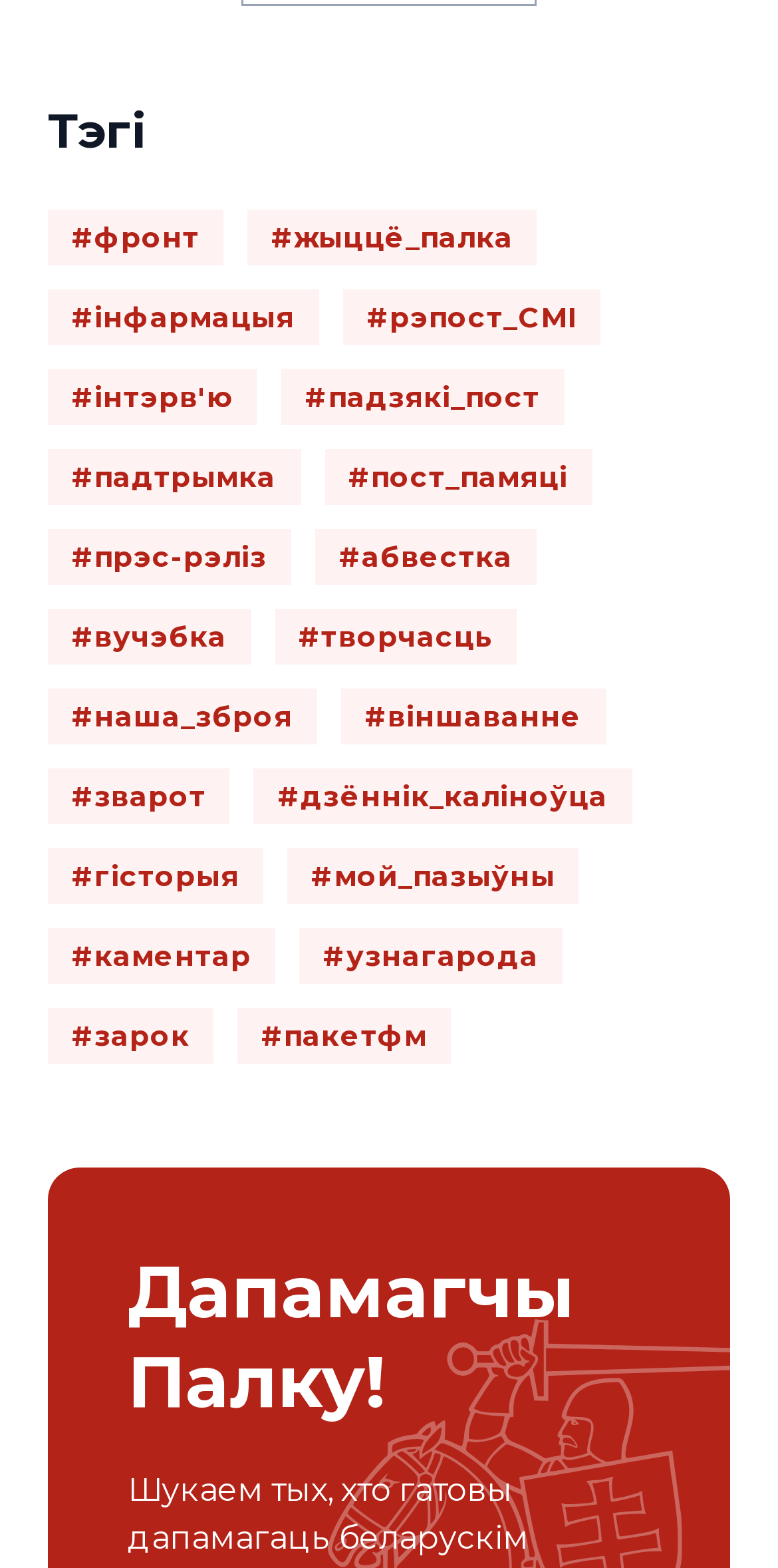Find and specify the bounding box coordinates that correspond to the clickable region for the instruction: "check Disclaimer".

None